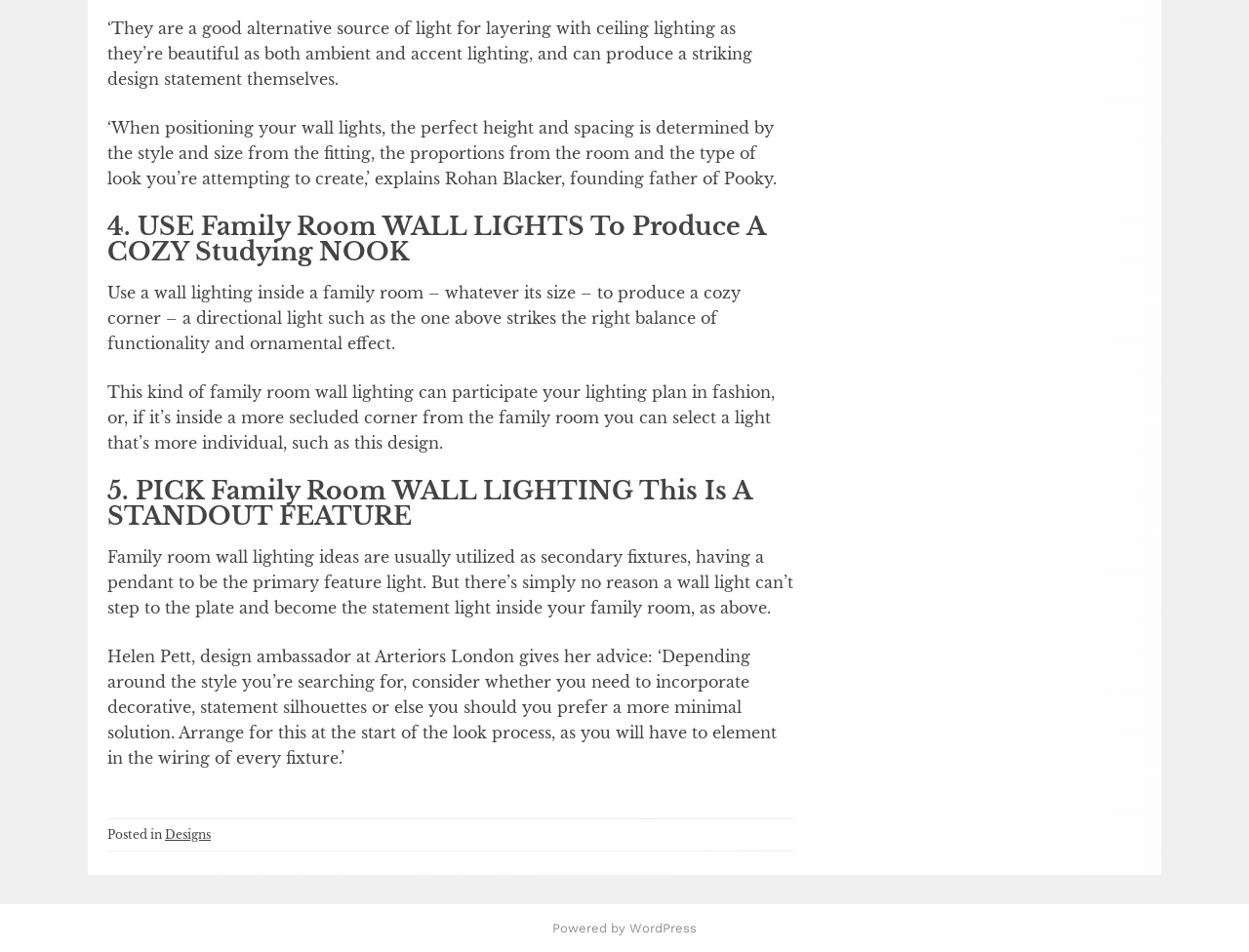Who is the design ambassador at Arteriors London?
From the image, respond using a single word or phrase.

Helen Pett